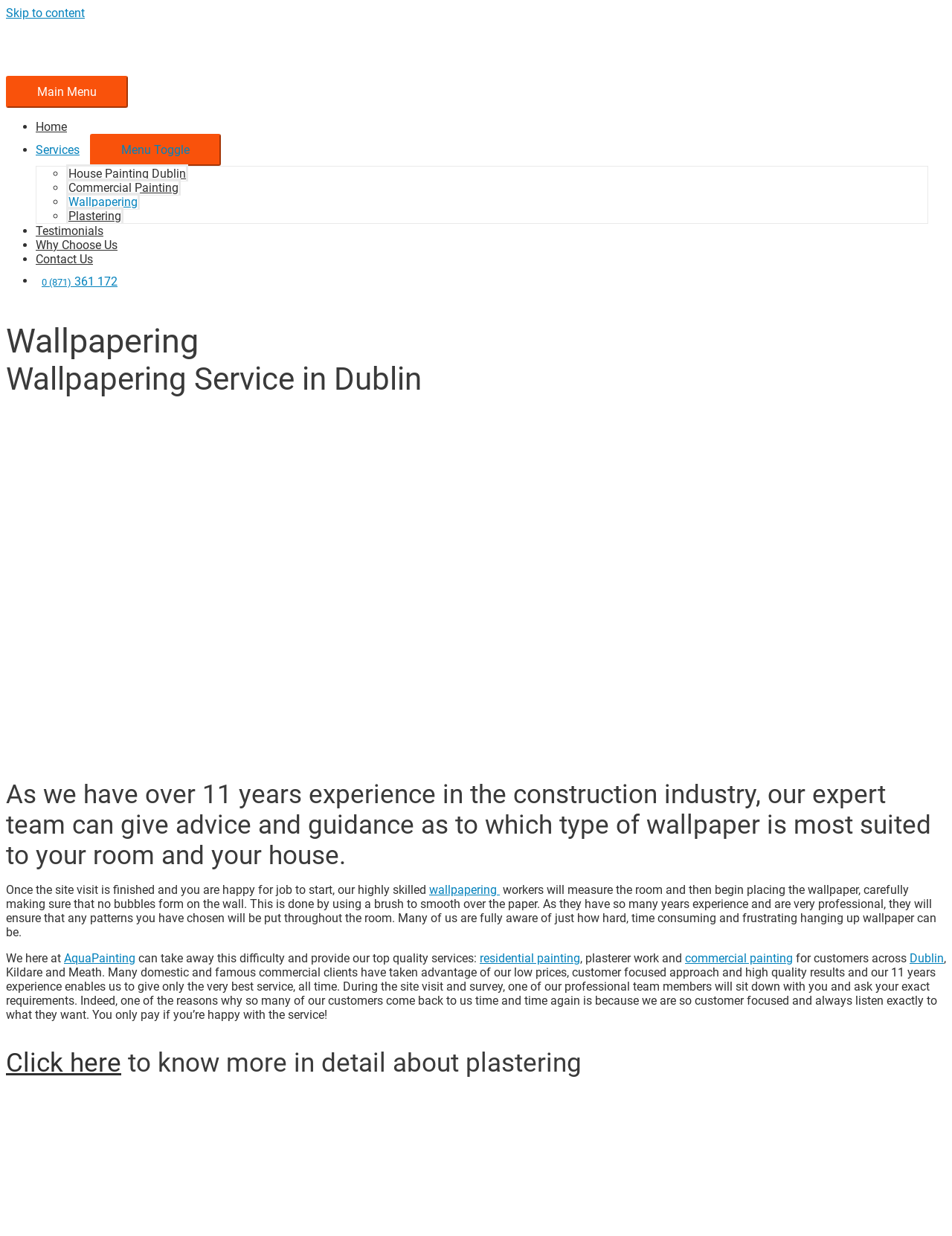Identify the bounding box coordinates of the element to click to follow this instruction: 'Contact 'Aqua Painting''. Ensure the coordinates are four float values between 0 and 1, provided as [left, top, right, bottom].

[0.067, 0.77, 0.142, 0.781]